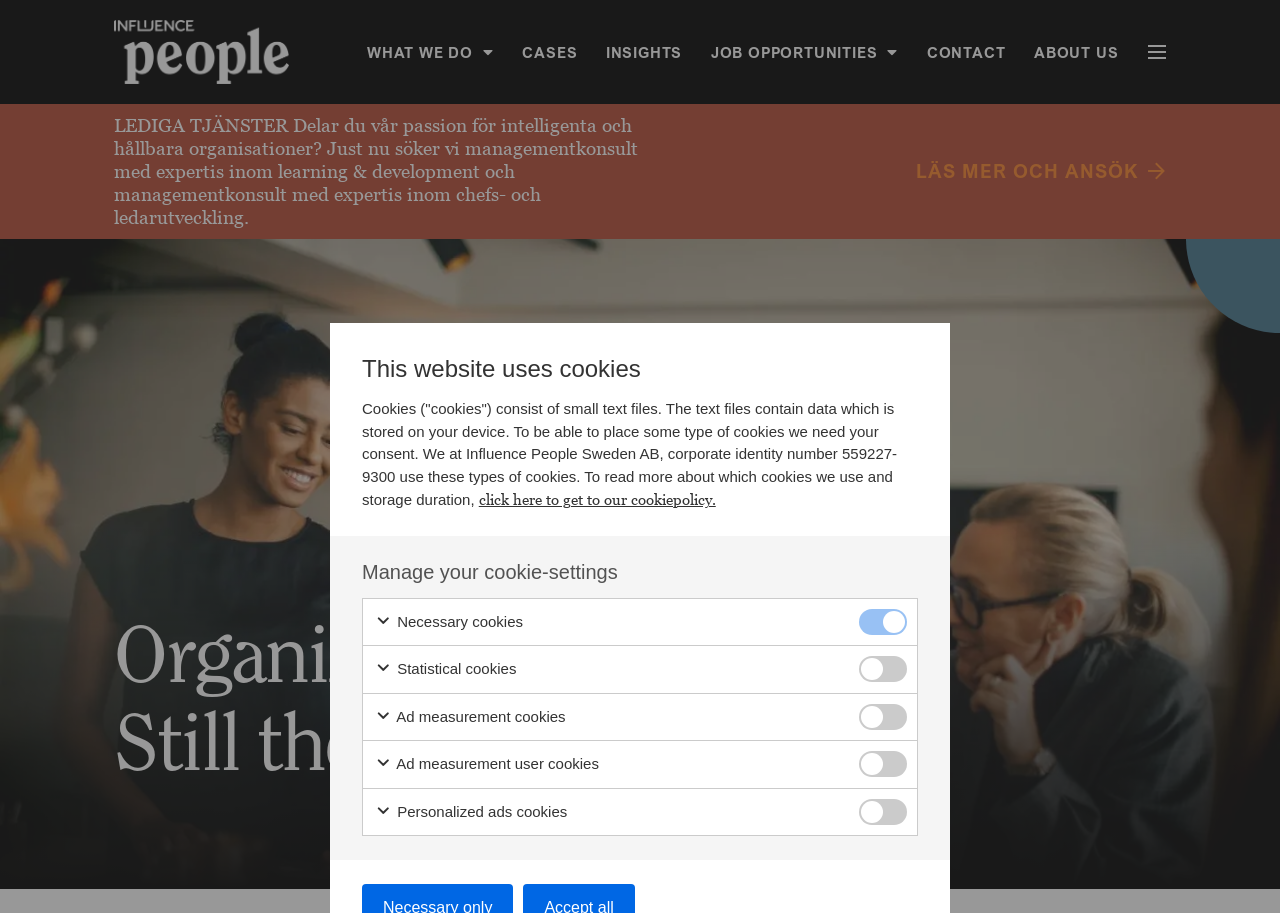Kindly provide the bounding box coordinates of the section you need to click on to fulfill the given instruction: "View the cases".

[0.397, 0.031, 0.462, 0.083]